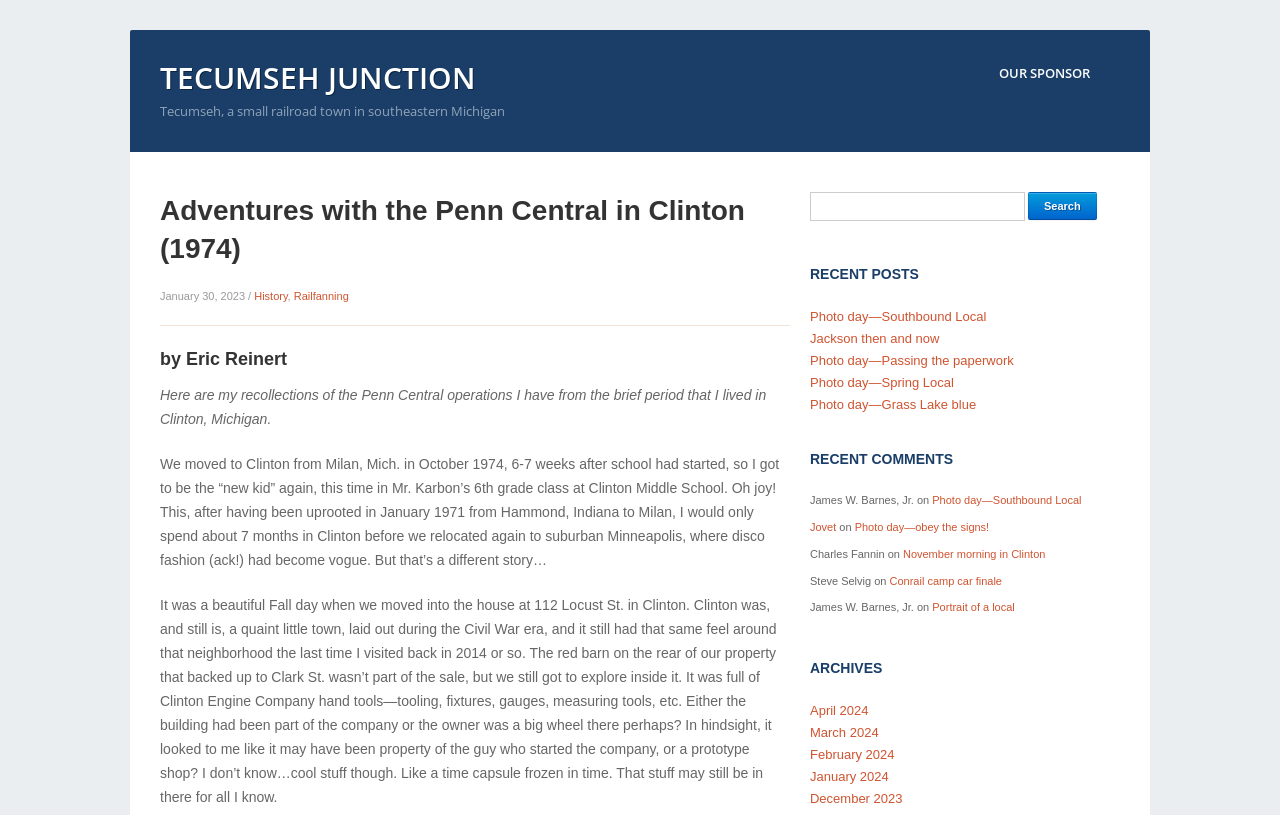Specify the bounding box coordinates of the area that needs to be clicked to achieve the following instruction: "Search for something".

[0.633, 0.236, 0.801, 0.271]